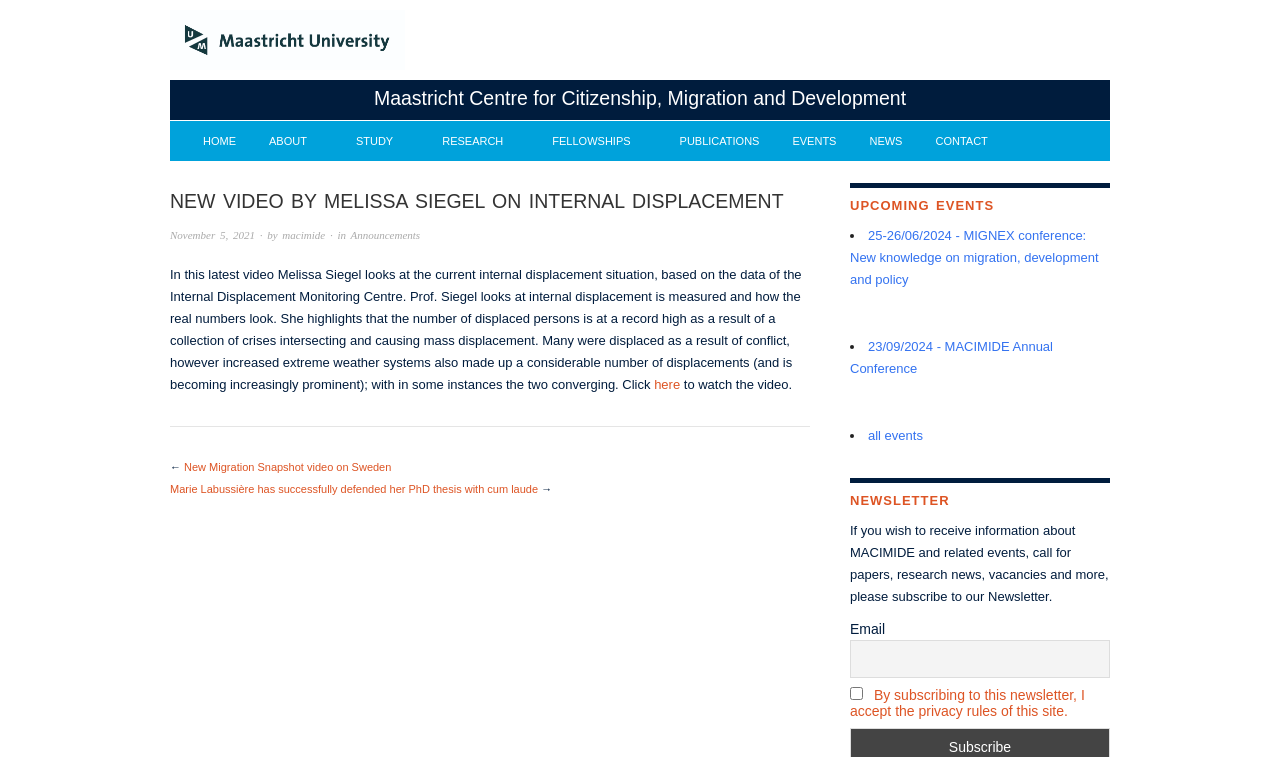Find the bounding box coordinates of the element's region that should be clicked in order to follow the given instruction: "Subscribe to the newsletter". The coordinates should consist of four float numbers between 0 and 1, i.e., [left, top, right, bottom].

[0.664, 0.846, 0.867, 0.896]